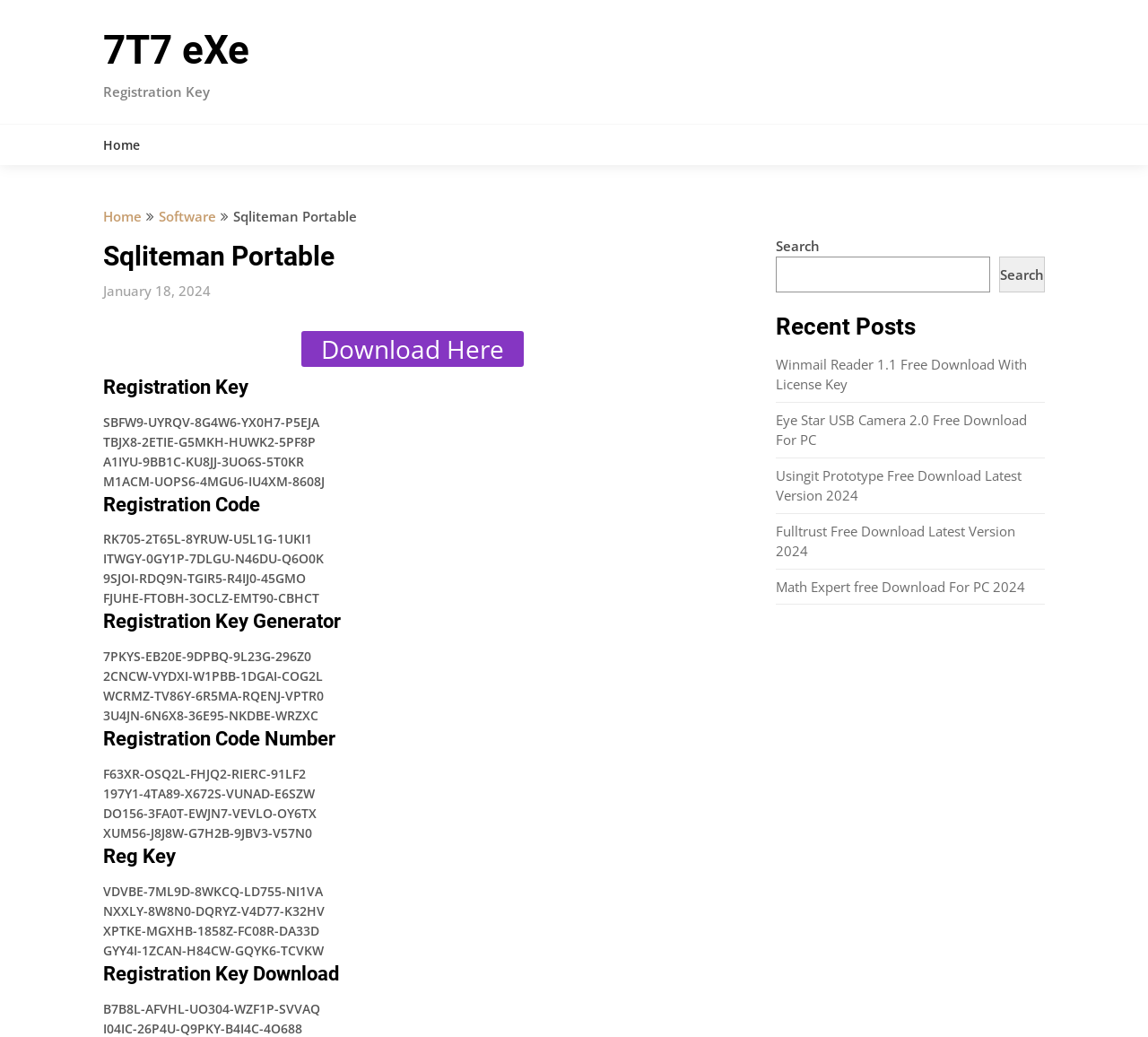Based on what you see in the screenshot, provide a thorough answer to this question: What is the function of the 'Download Here' button?

The 'Download Here' button is likely used to download the Sqliteman Portable software, which is a Sqlite3 database management tool.